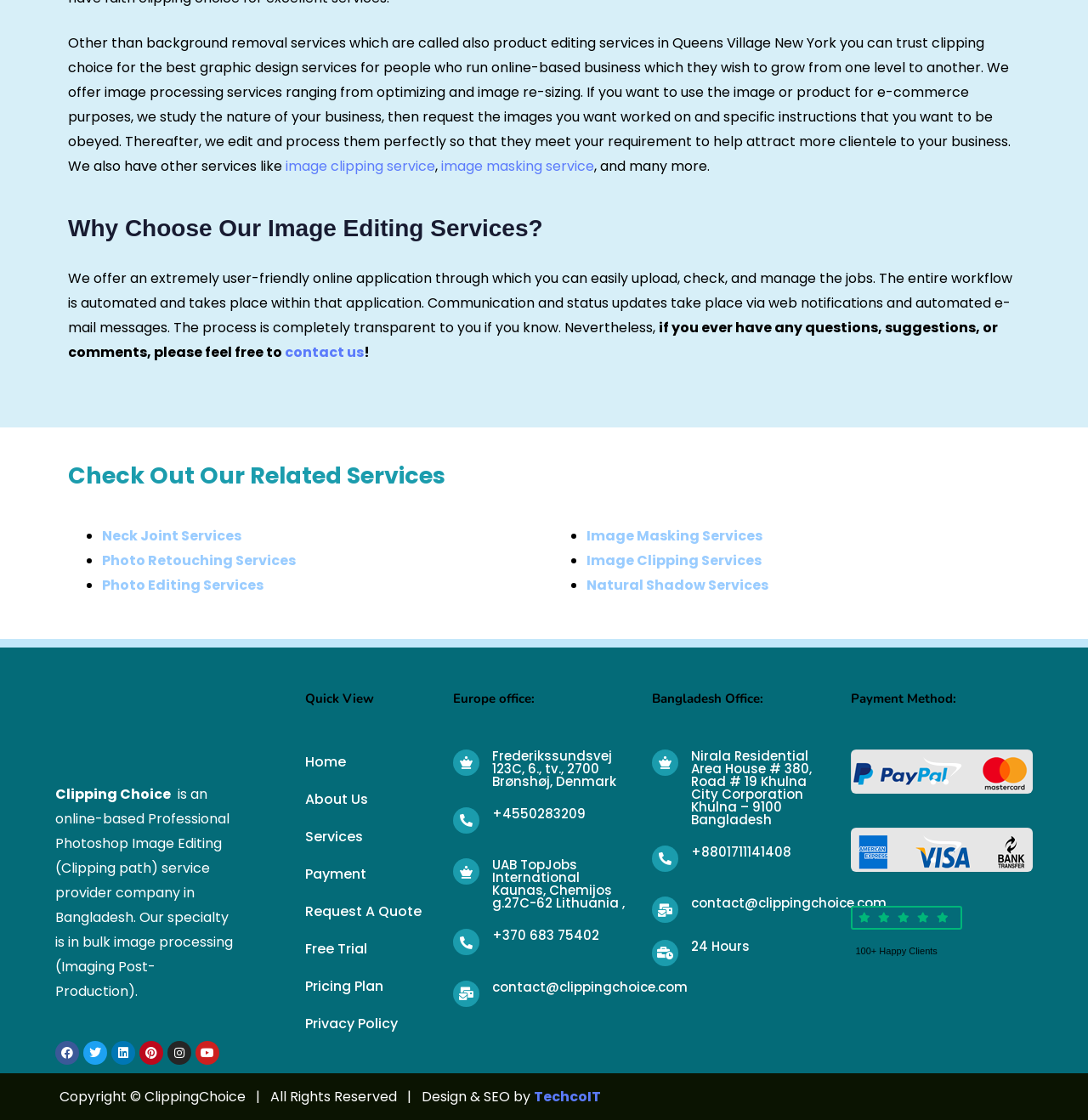What is the company name of the website?
Based on the image, give a concise answer in the form of a single word or short phrase.

Clipping Choice